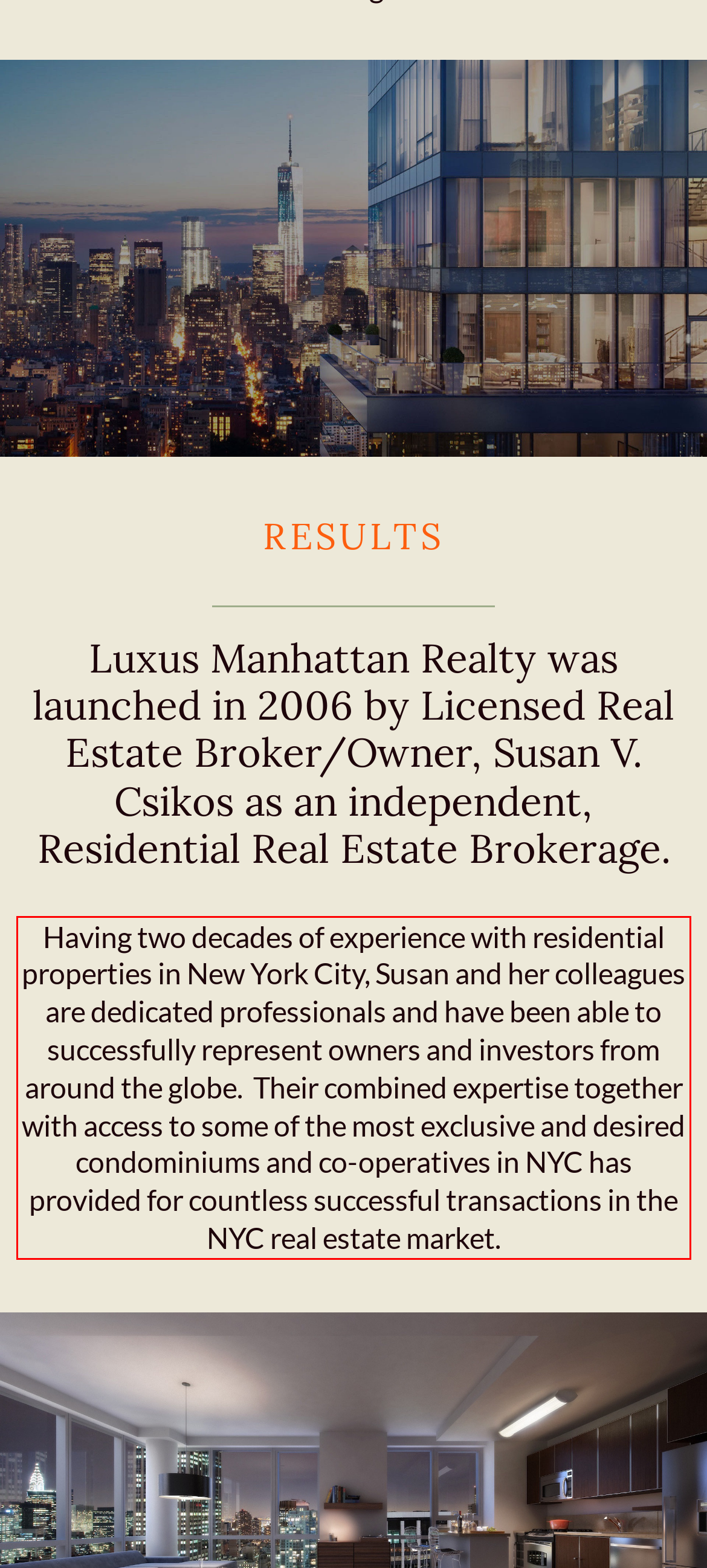You have a webpage screenshot with a red rectangle surrounding a UI element. Extract the text content from within this red bounding box.

Having two decades of experience with residential properties in New York City, Susan and her colleagues are dedicated professionals and have been able to successfully represent owners and investors from around the globe. Their combined expertise together with access to some of the most exclusive and desired condominiums and co-operatives in NYC has provided for countless successful transactions in the NYC real estate market.